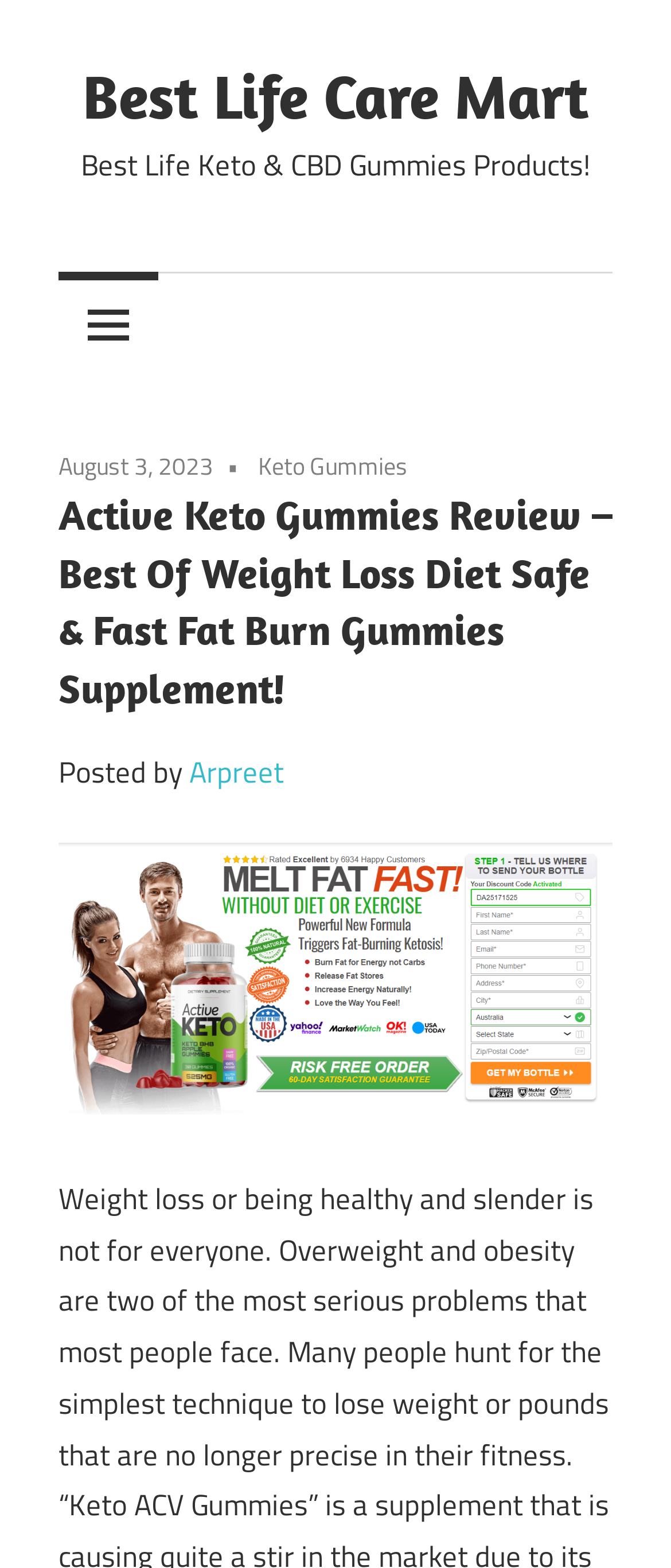Provide a brief response in the form of a single word or phrase:
Who is the author of the review?

Arpreet